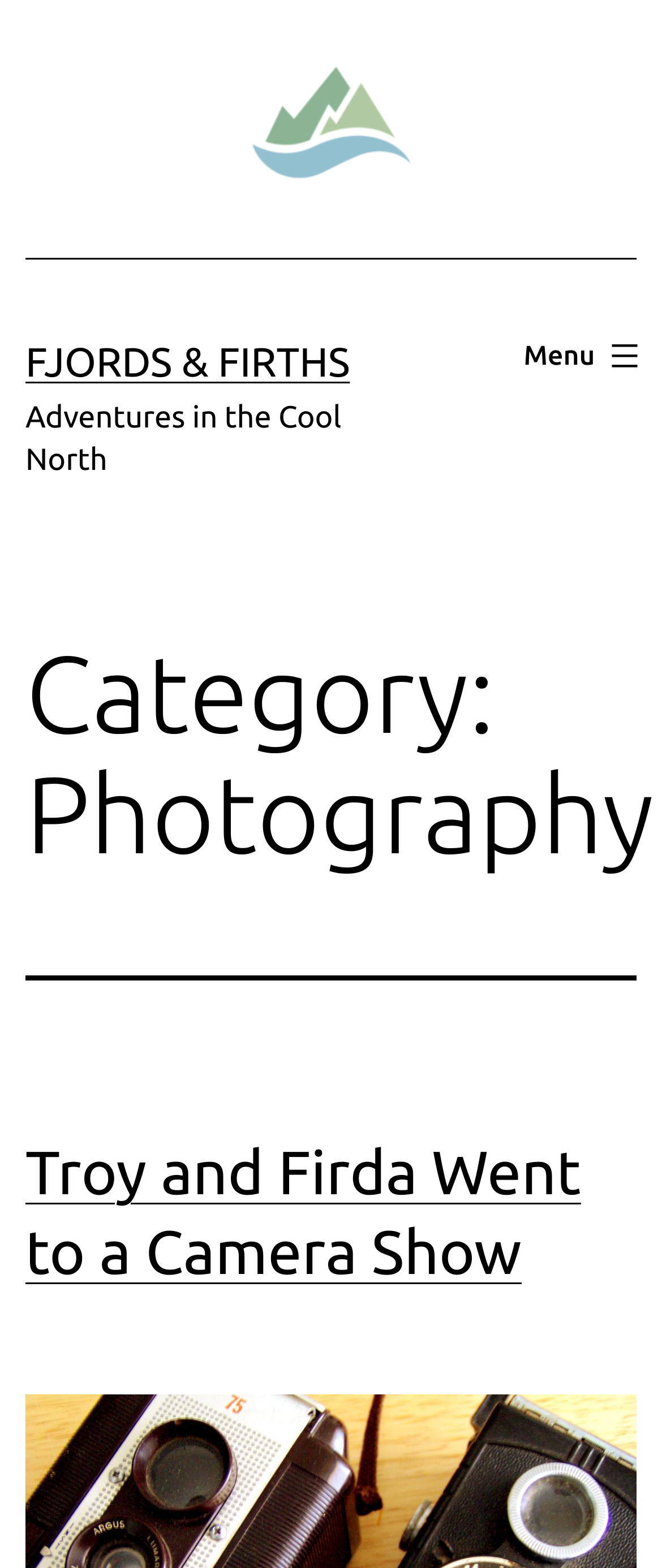Respond to the following query with just one word or a short phrase: 
What is the category of the current page?

Photography